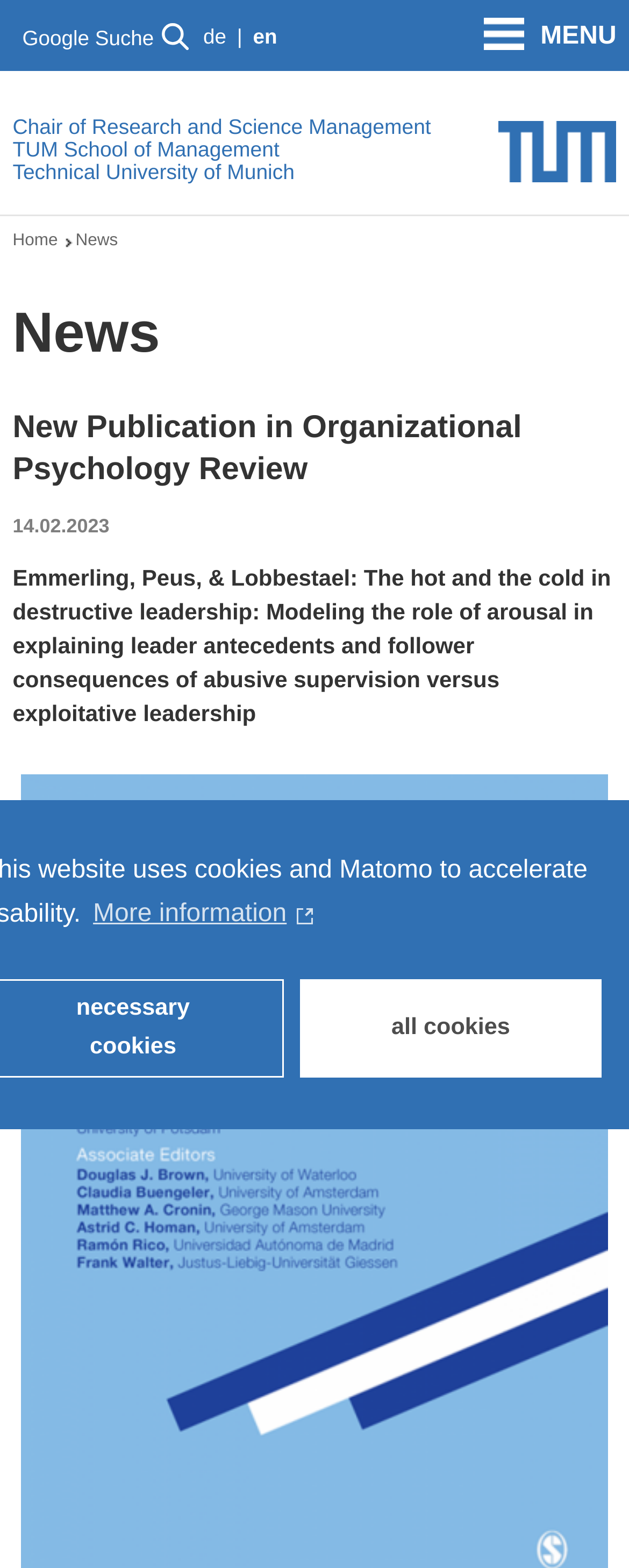Determine the bounding box coordinates for the clickable element to execute this instruction: "Learn more about cookies". Provide the coordinates as four float numbers between 0 and 1, i.e., [left, top, right, bottom].

[0.14, 0.568, 0.497, 0.599]